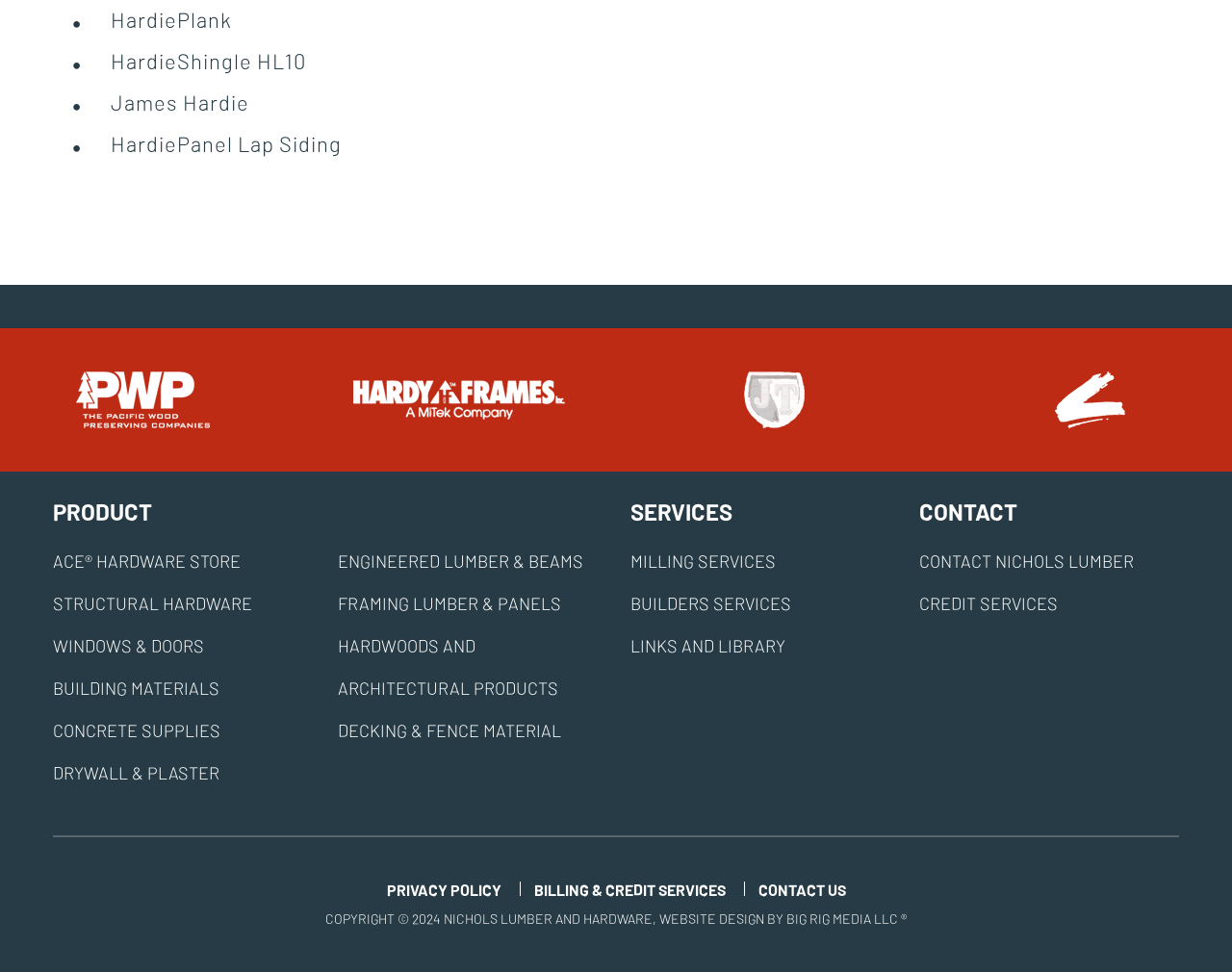Using the information in the image, give a detailed answer to the following question: What is the name of the company?

The company name can be found in the link 'CONTACT NICHOLS LUMBER' and also in the copyright statement 'COPYRIGHT © 2024 NICHOLS LUMBER AND HARDWARE'.